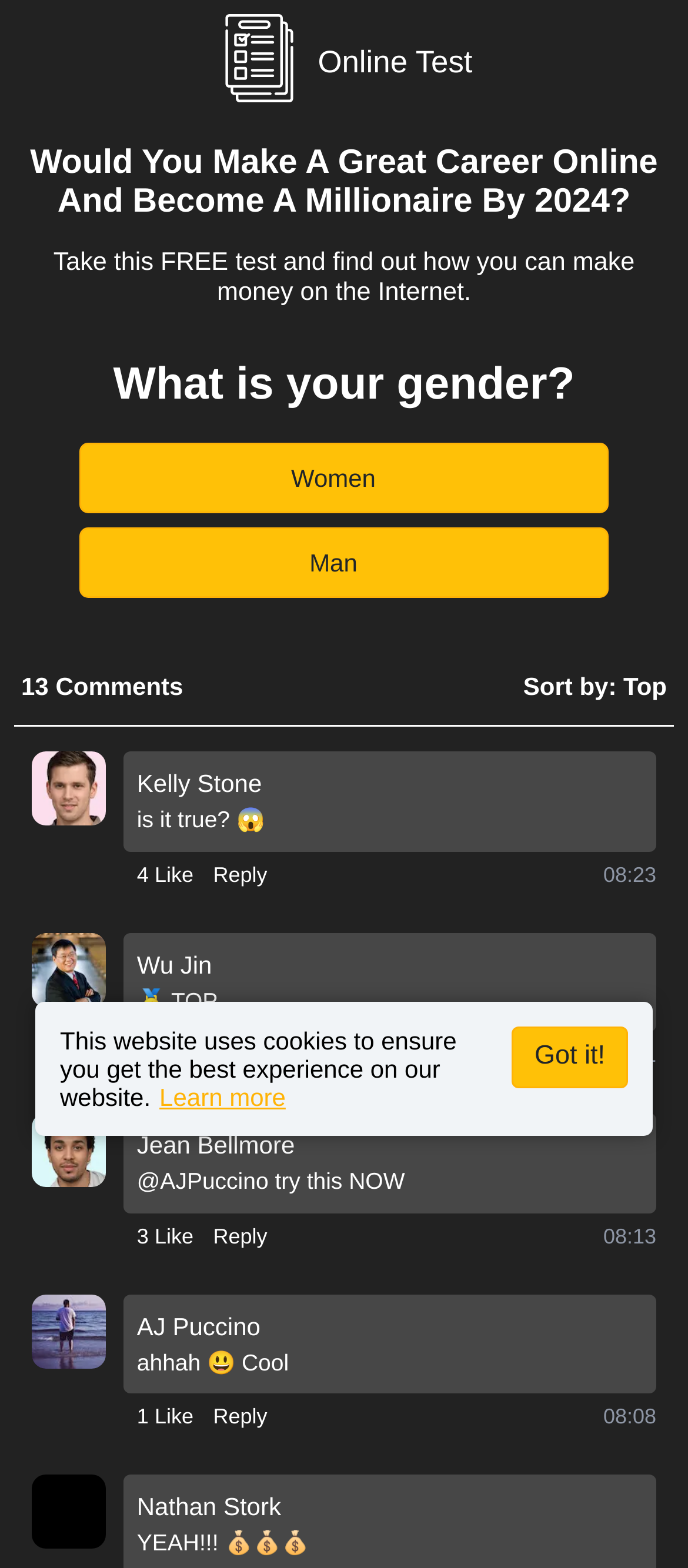Offer a detailed explanation of the webpage layout and contents.

This webpage appears to be a survey or quiz page, with a prominent heading that asks "Would You Make A Great Career Online And Become A Millionaire By 2024?" followed by a subheading that invites users to take a free test to find out how they can make money on the internet. 

At the top of the page, there is a logo image and a static text "Online Test". Below the heading, there is a question "What is your gender?" with two buttons "Women" and "Man" to select from. 

On the left side of the page, there are several comments or posts from users, each with a profile picture, a username, and a comment text. These comments are sorted by "Top" and have buttons to "Like" and "Reply". Each comment also has a timestamp.

At the bottom of the page, there is a notice about the website using cookies, with a link to "Learn more" and a button to "Got it!" to acknowledge the notice.

The overall layout of the page is cluttered, with many elements competing for attention. The use of images, buttons, and text creates a busy and interactive atmosphere, encouraging users to engage with the survey or quiz.